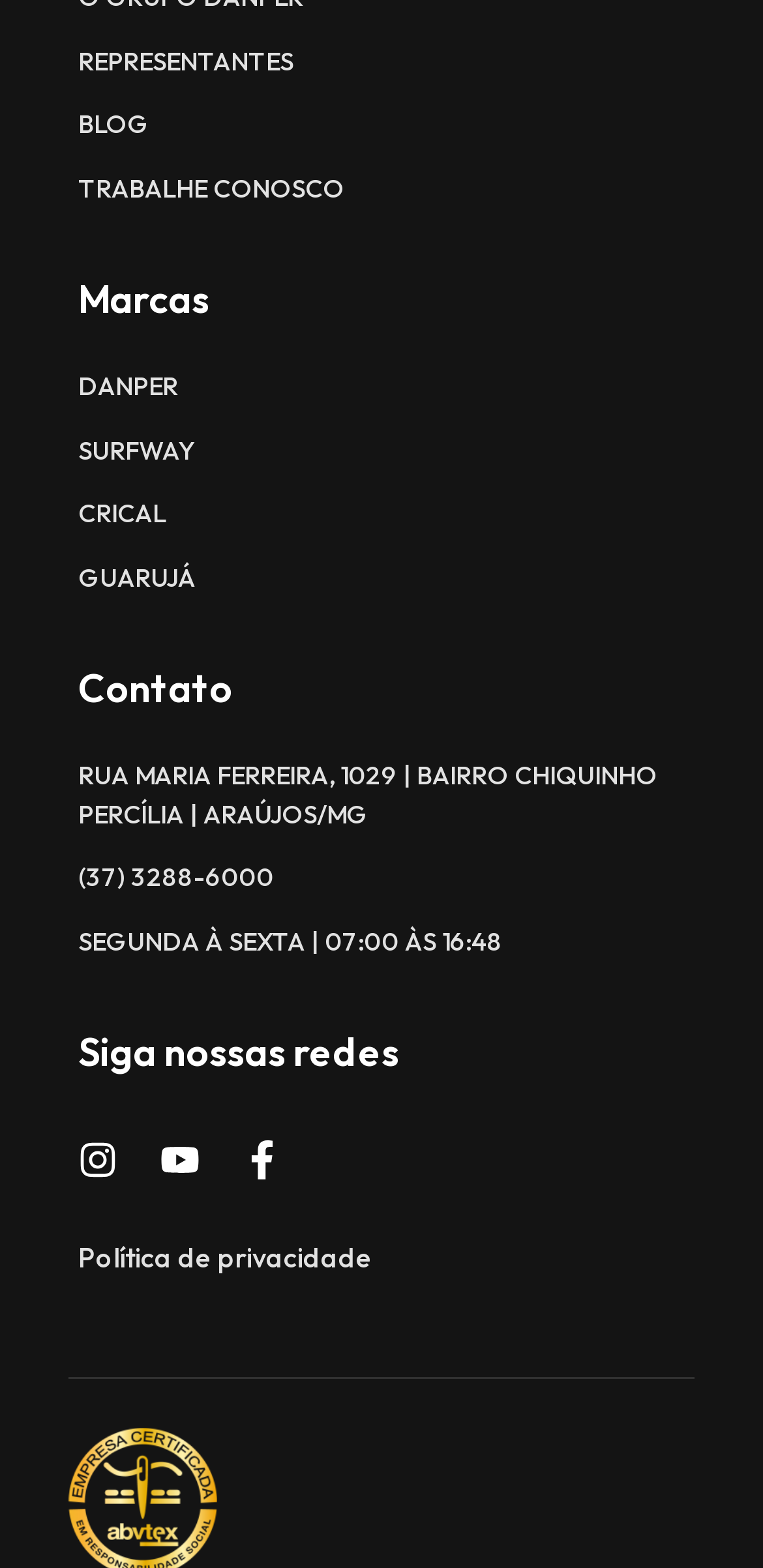What is the phone number of the contact?
Based on the screenshot, respond with a single word or phrase.

(37) 3288-6000